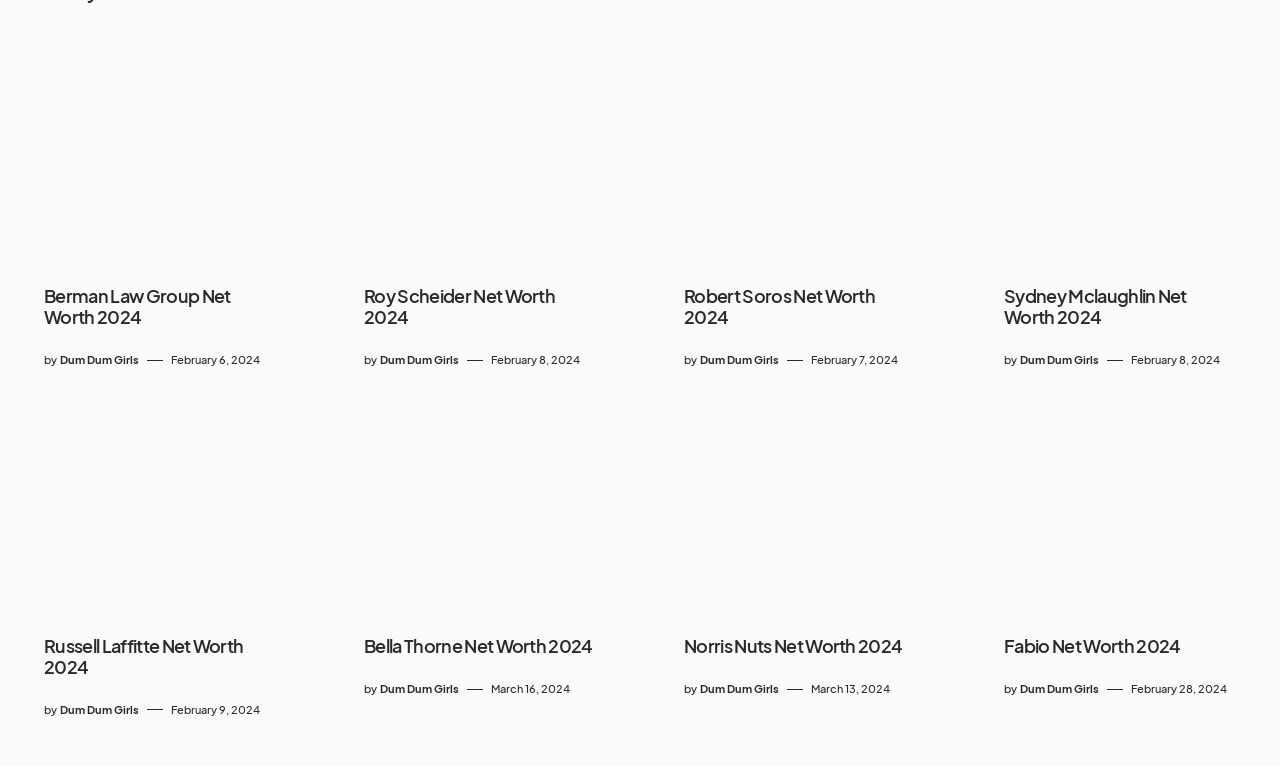How many images are on this webpage?
Respond with a short answer, either a single word or a phrase, based on the image.

12